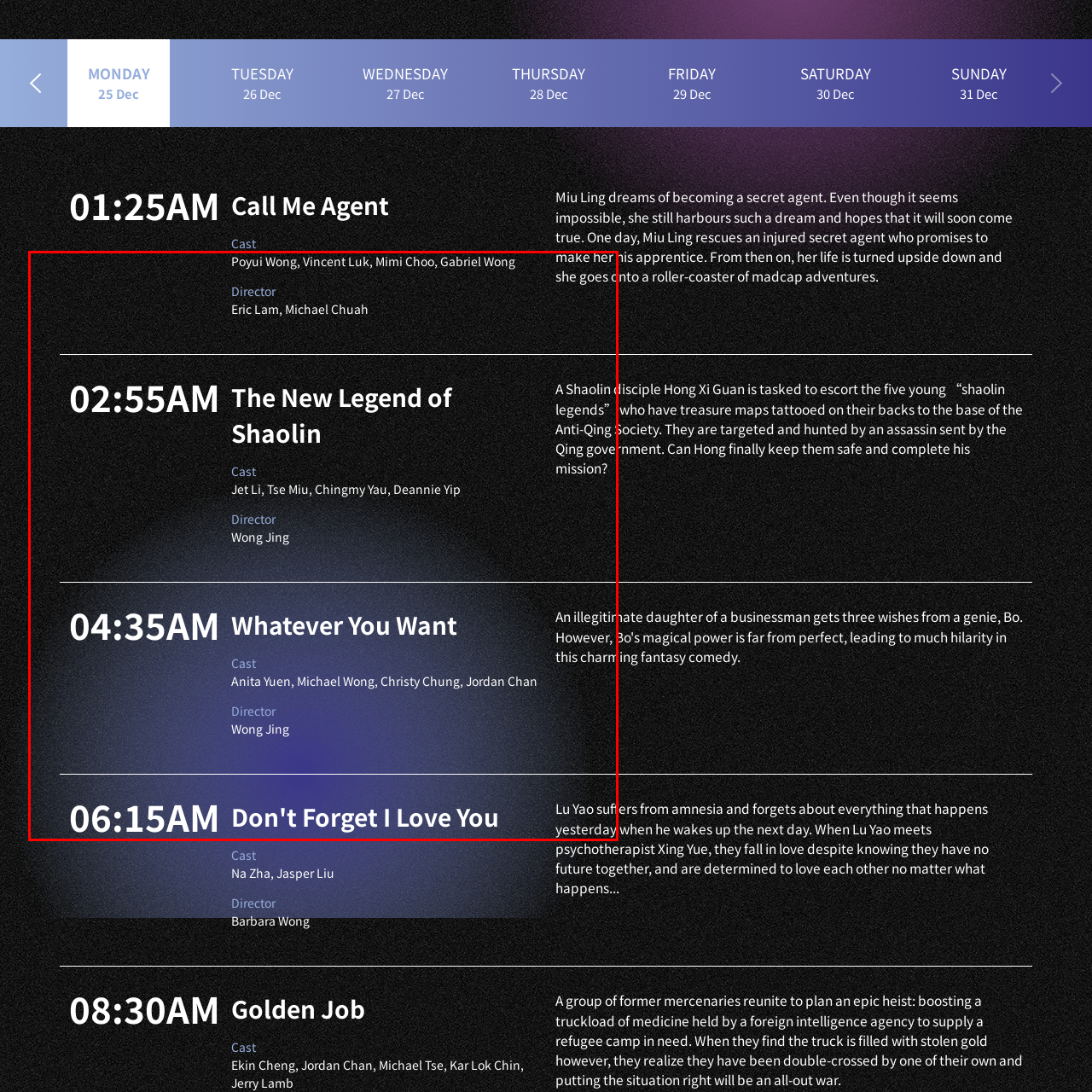View the image inside the red box and answer the question briefly with a word or phrase:
What is the name of the psychotherapist in 'Don't Forget I Love You'?

Xing Yue